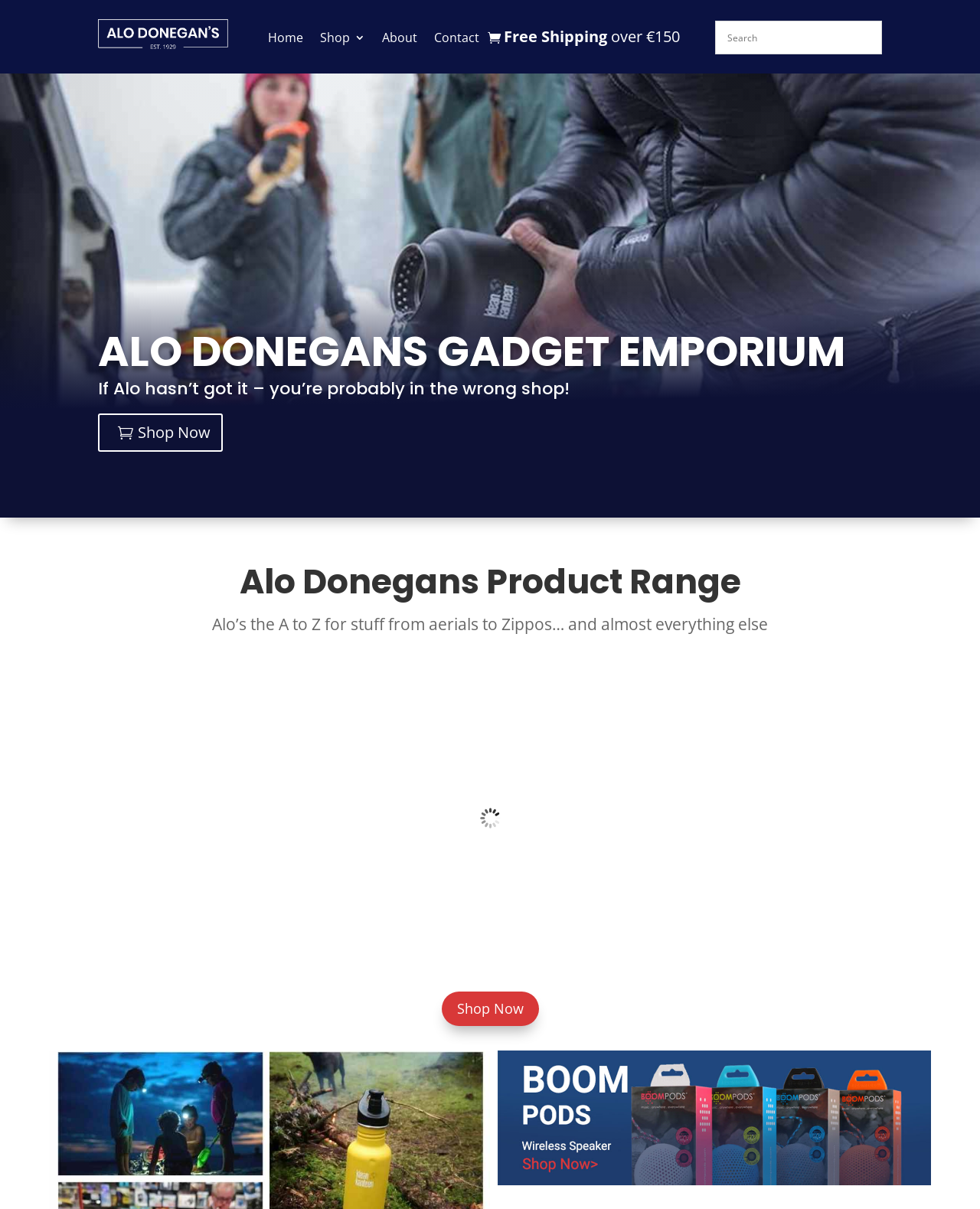Identify the bounding box coordinates of the section to be clicked to complete the task described by the following instruction: "Click on the 'Home' link". The coordinates should be four float numbers between 0 and 1, formatted as [left, top, right, bottom].

[0.274, 0.027, 0.309, 0.041]